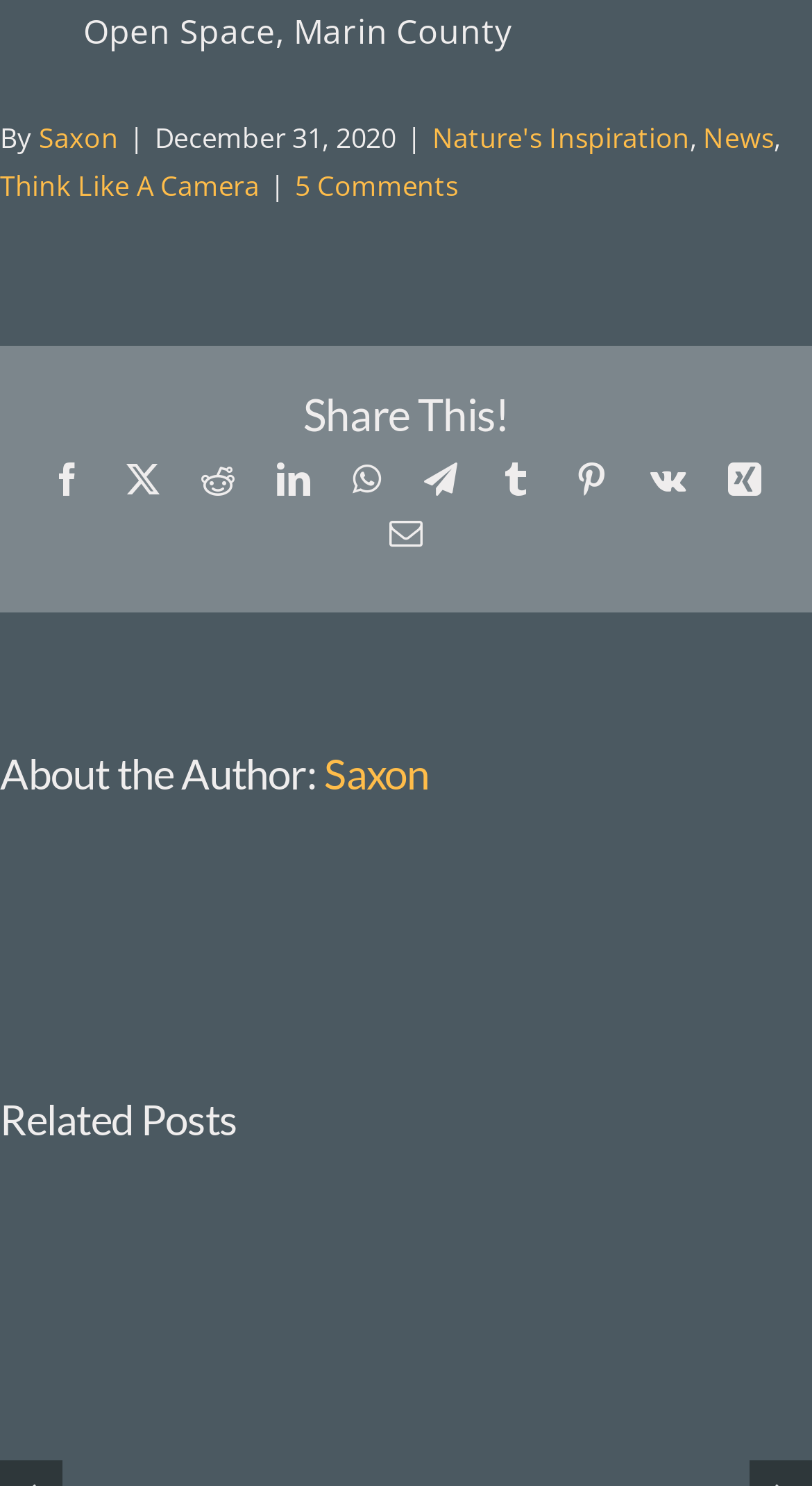Identify the bounding box coordinates of the element to click to follow this instruction: 'Check the Imprint'. Ensure the coordinates are four float values between 0 and 1, provided as [left, top, right, bottom].

None